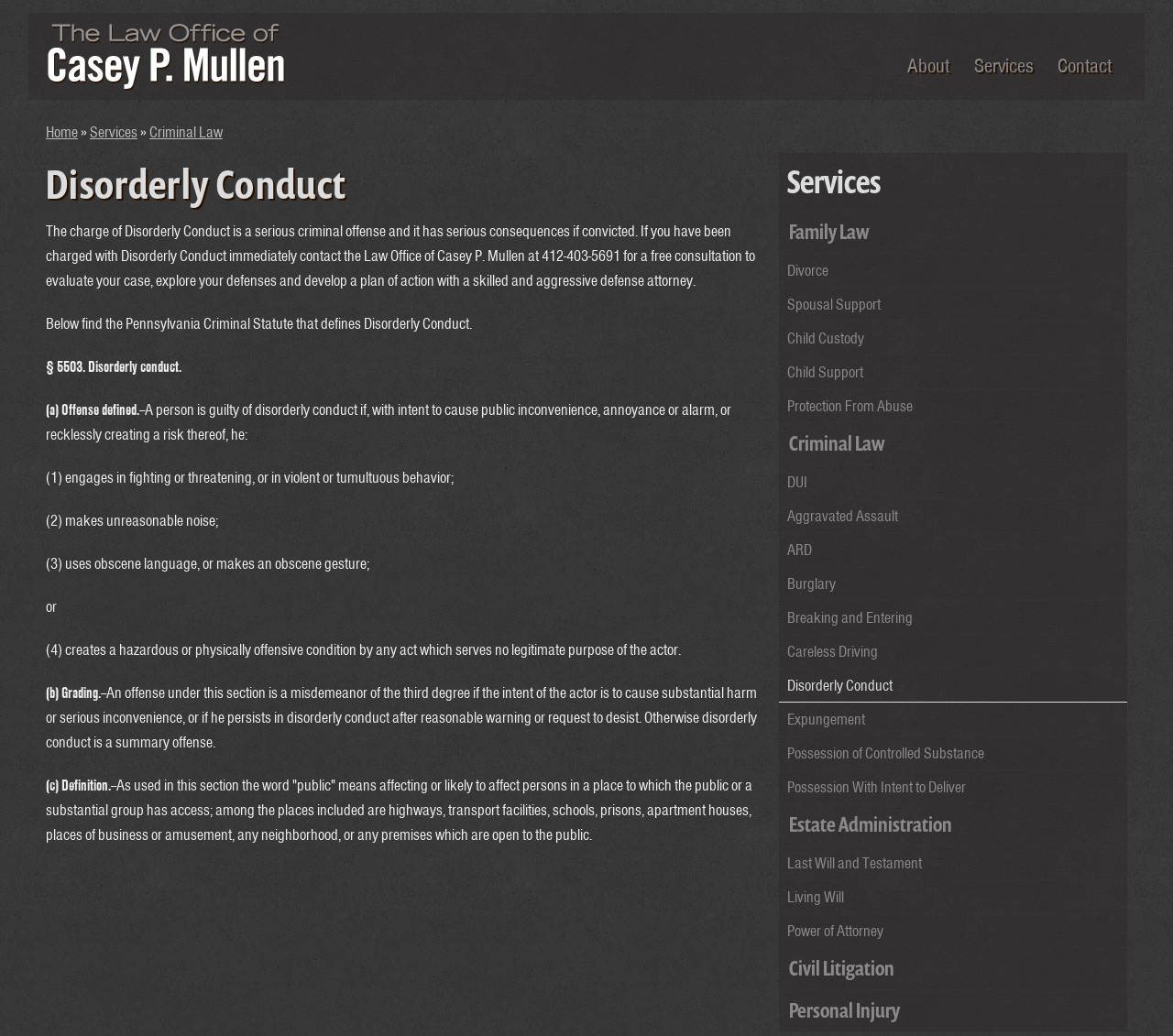Please identify the bounding box coordinates of the area I need to click to accomplish the following instruction: "Click the 'Disorderly Conduct' link".

[0.664, 0.645, 0.961, 0.678]